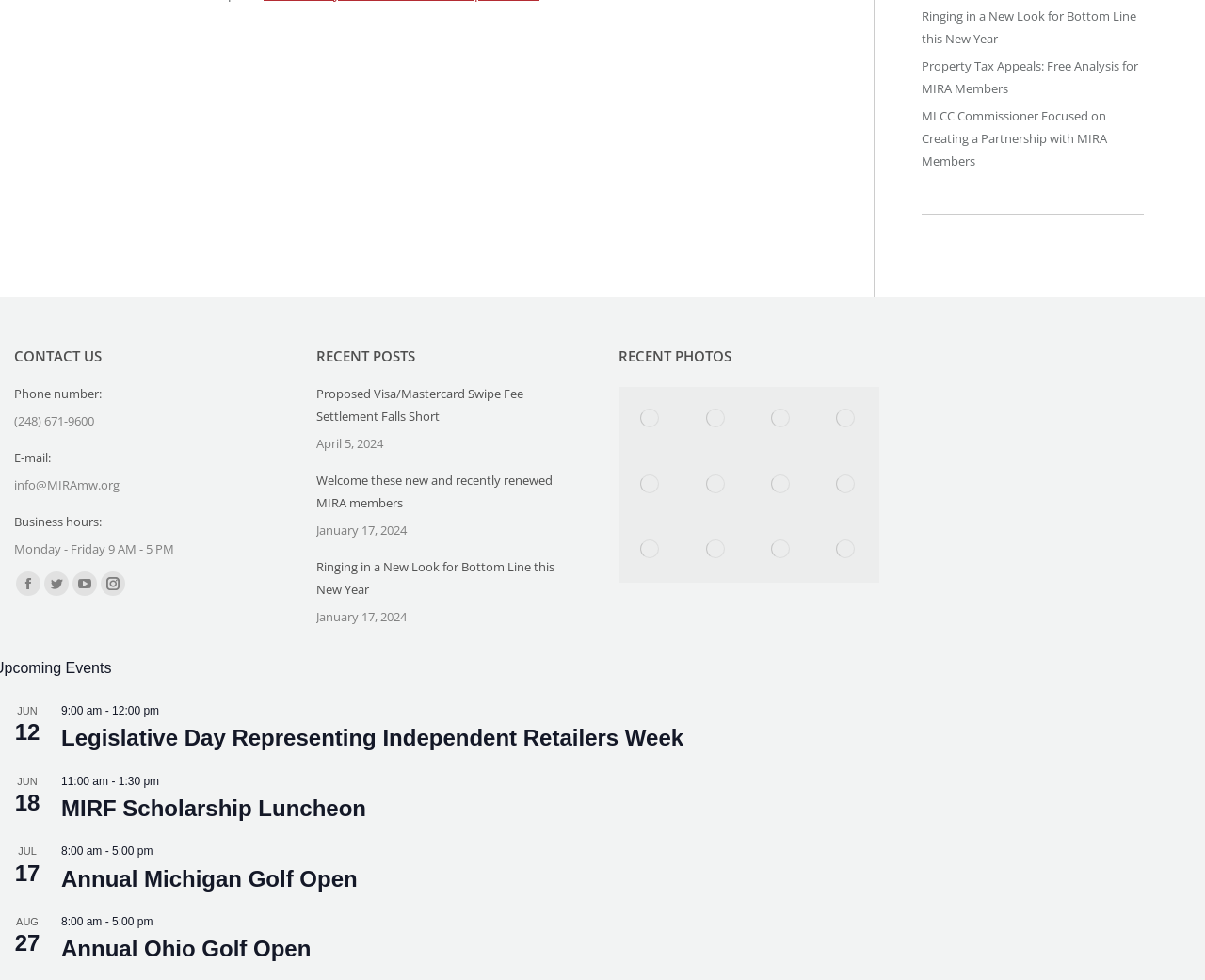Pinpoint the bounding box coordinates of the element to be clicked to execute the instruction: "View the Facebook page".

[0.013, 0.583, 0.034, 0.608]